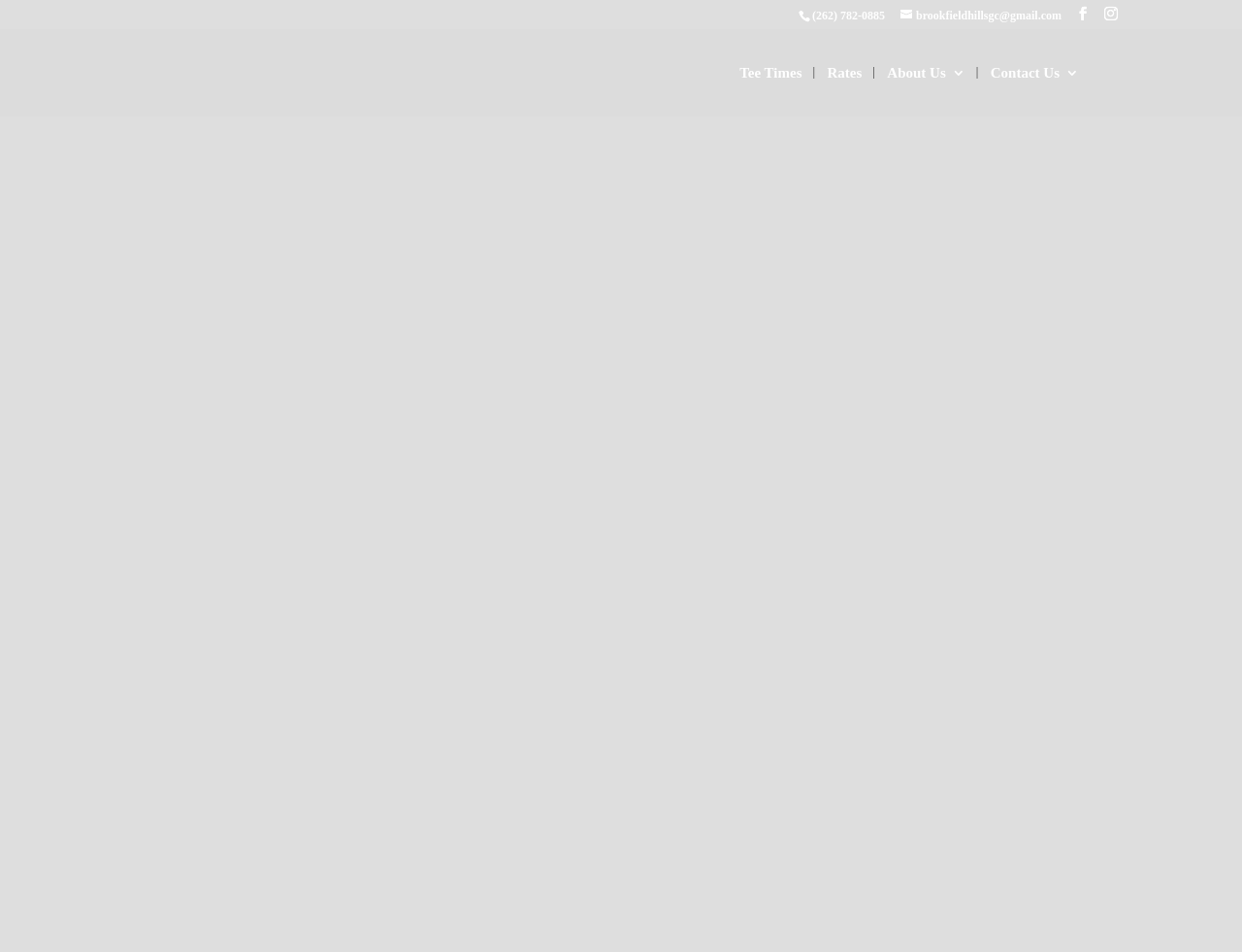Given the following UI element description: "Rates", find the bounding box coordinates in the webpage screenshot.

[0.666, 0.069, 0.694, 0.122]